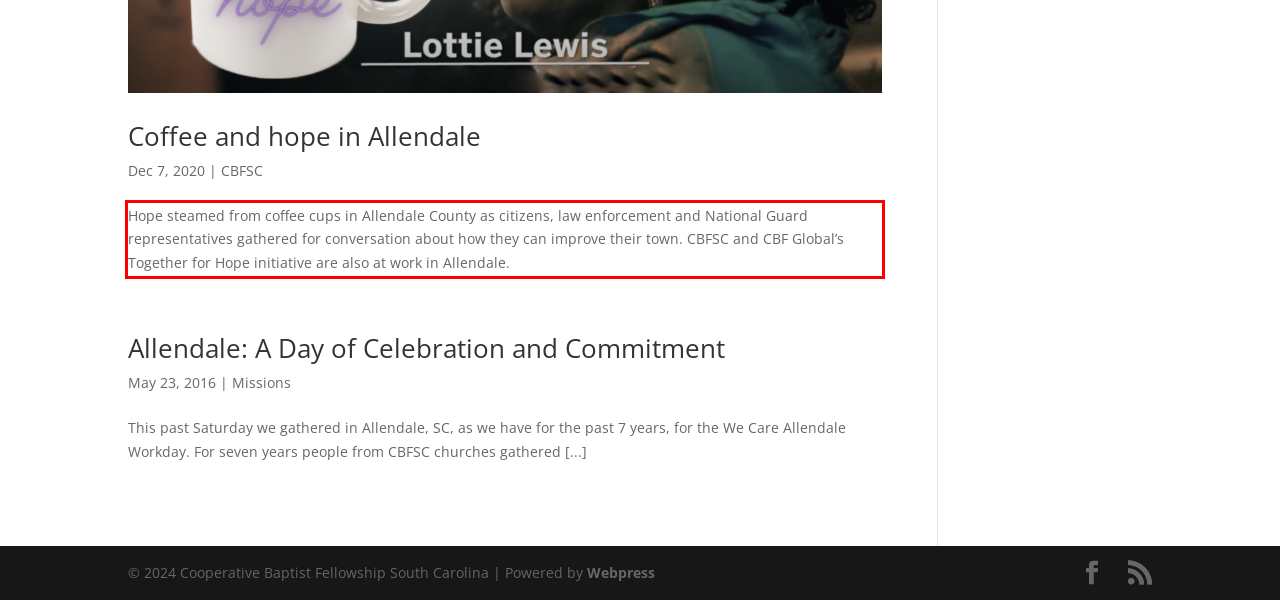Analyze the screenshot of the webpage that features a red bounding box and recognize the text content enclosed within this red bounding box.

Hope steamed from coffee cups in Allendale County as citizens, law enforcement and National Guard representatives gathered for conversation about how they can improve their town. CBFSC and CBF Global’s Together for Hope initiative are also at work in Allendale.